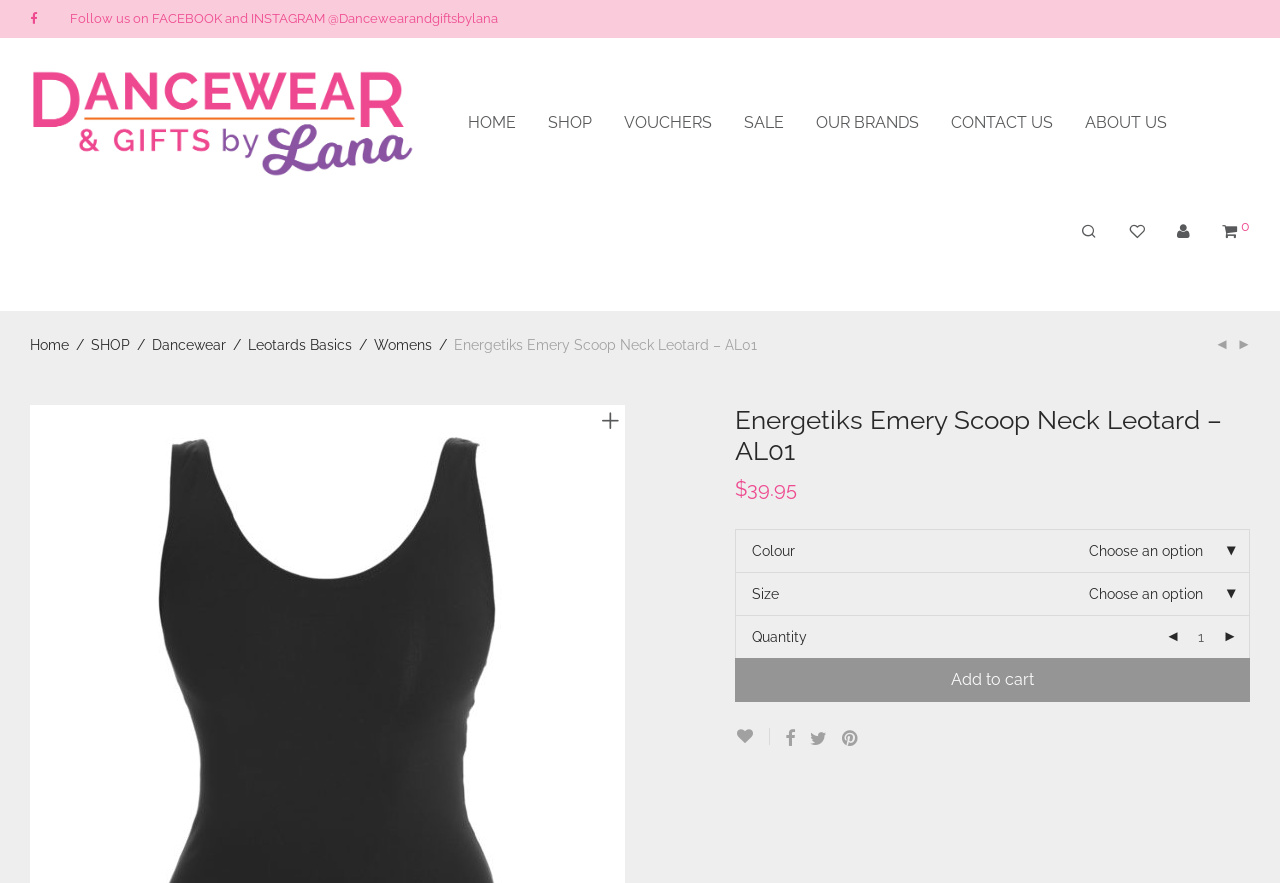Please use the details from the image to answer the following question comprehensively:
How many navigation links are available in the top menu?

The top menu contains 7 navigation links: 'HOME', 'SHOP', 'VOUCHERS', 'SALE', 'OUR BRANDS', 'CONTACT US', and 'ABOUT US'.